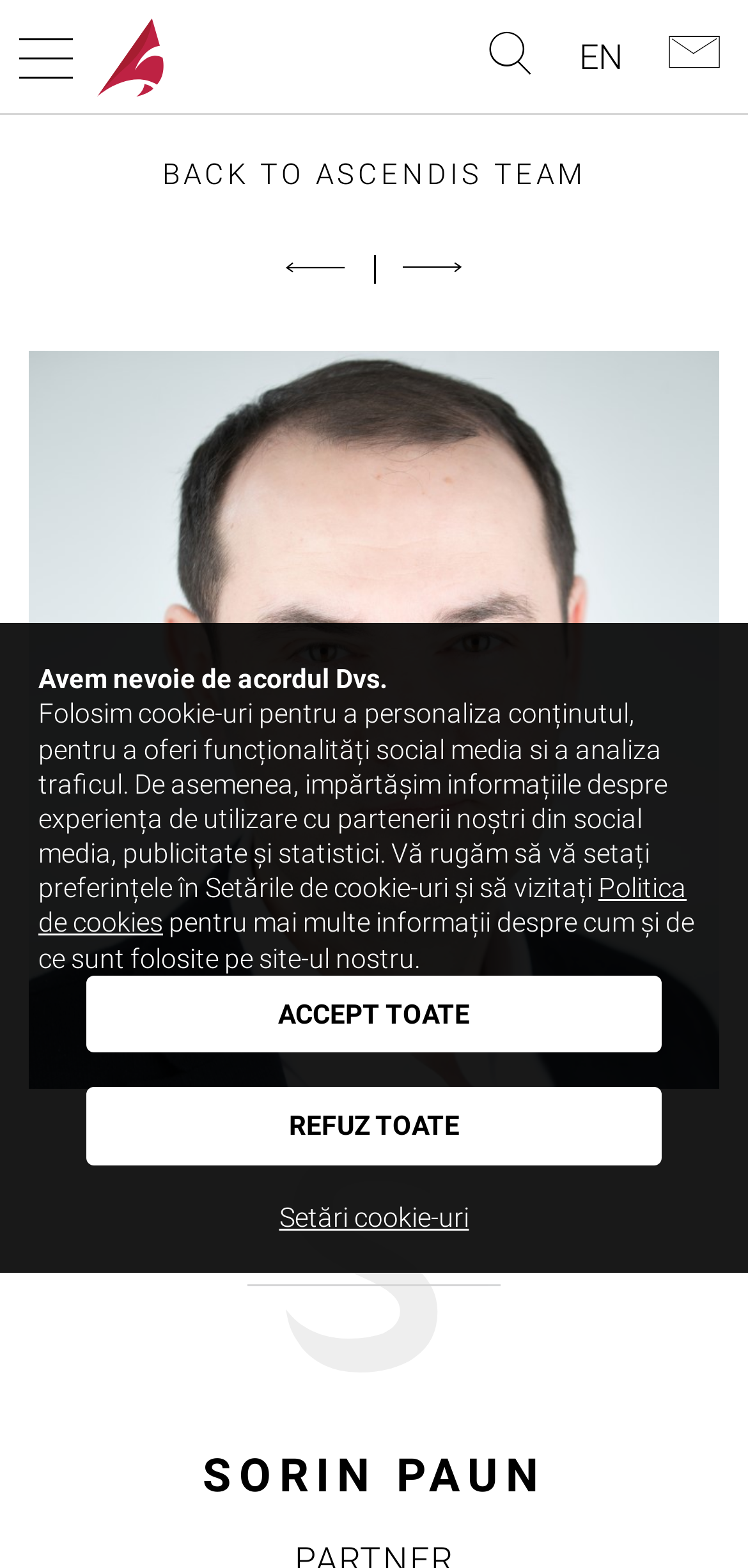What is the purpose of the buttons at the bottom?
Please provide a comprehensive answer based on the contents of the image.

The buttons 'ACCEPT TOATE' and 'REFUZ TOATE' at the bottom of the webpage are used to accept or refuse cookies, as indicated by the surrounding text which explains the use of cookies on the website.